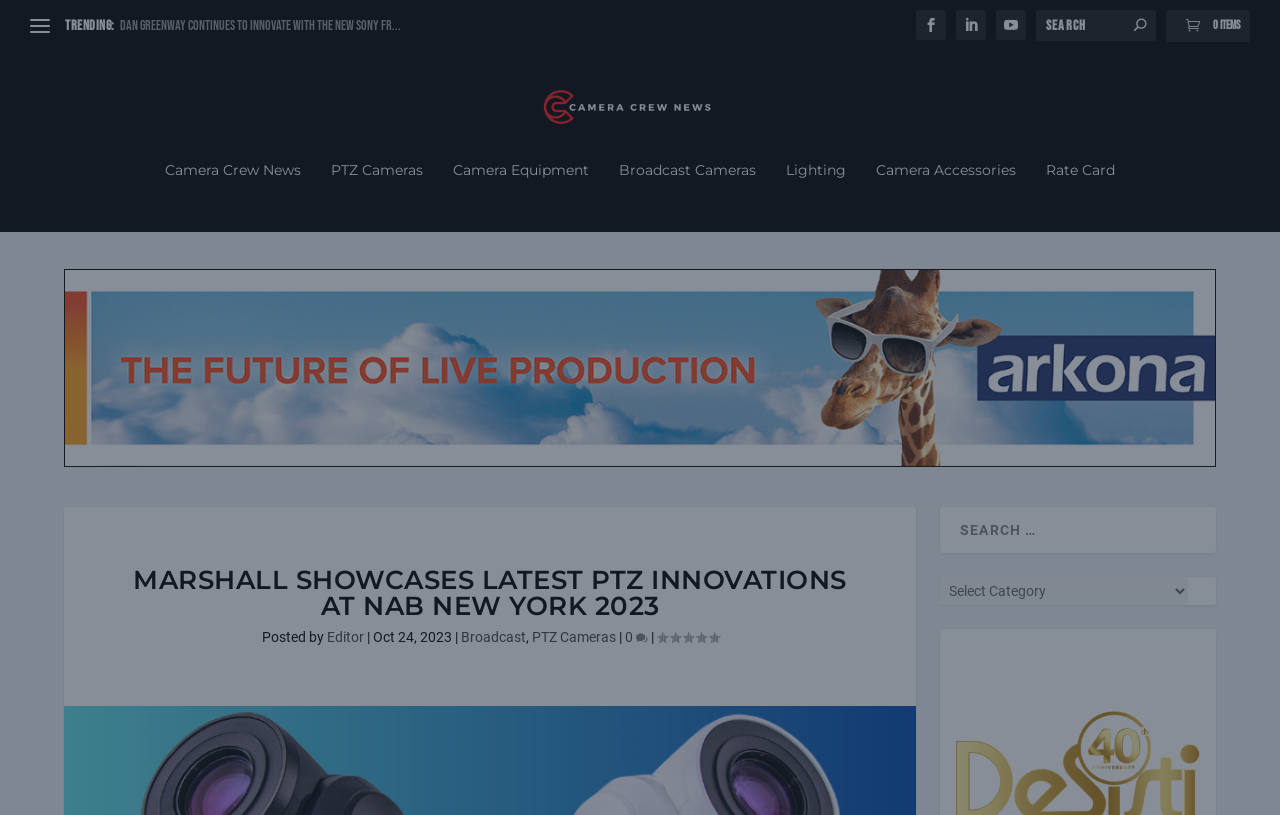Provide a brief response in the form of a single word or phrase:
What is the date of the article?

Oct 24, 2023